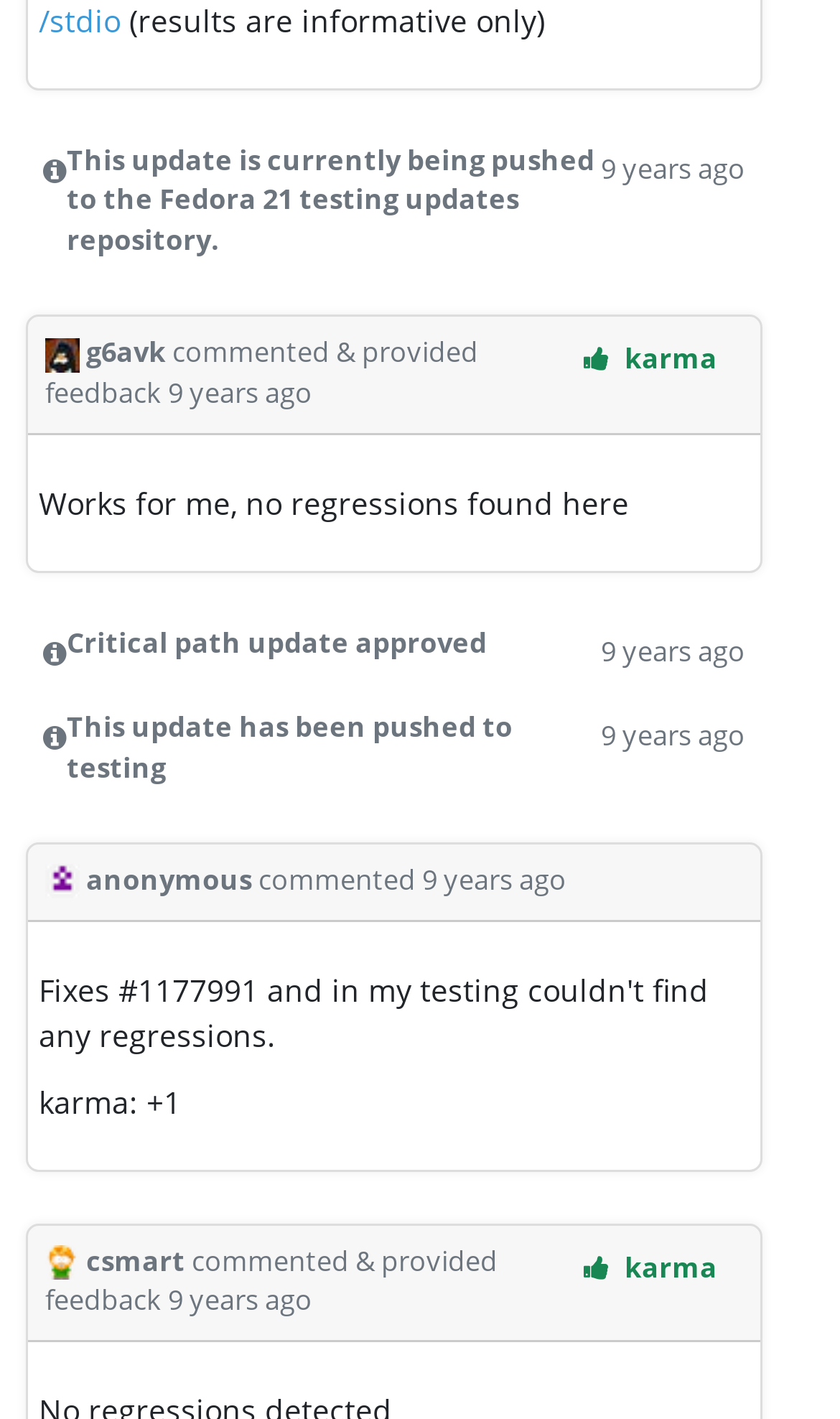Reply to the question with a single word or phrase:
How many users commented?

3